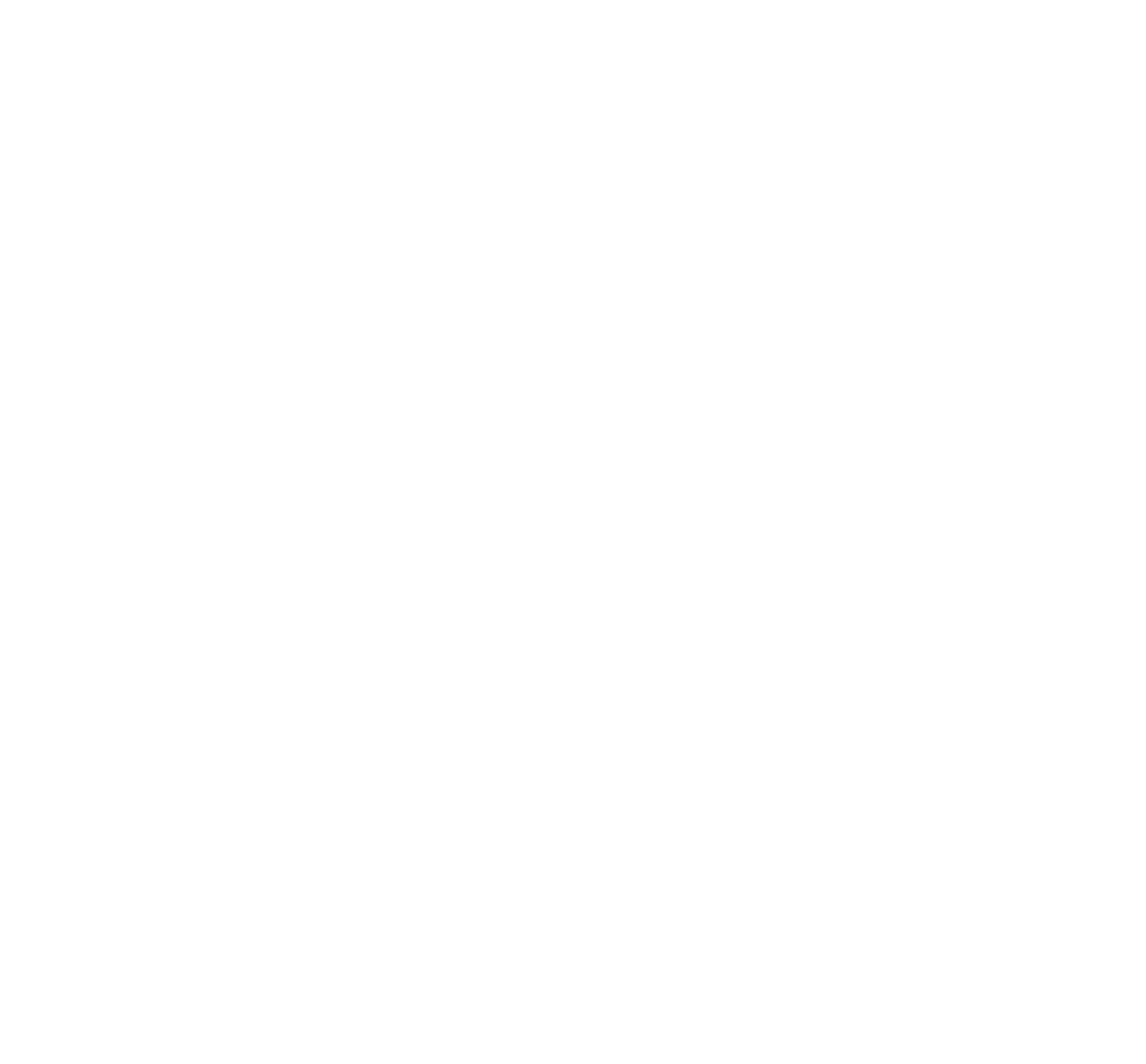Provide the bounding box coordinates for the UI element described in this sentence: "Support". The coordinates should be four float values between 0 and 1, i.e., [left, top, right, bottom].

[0.545, 0.833, 0.588, 0.86]